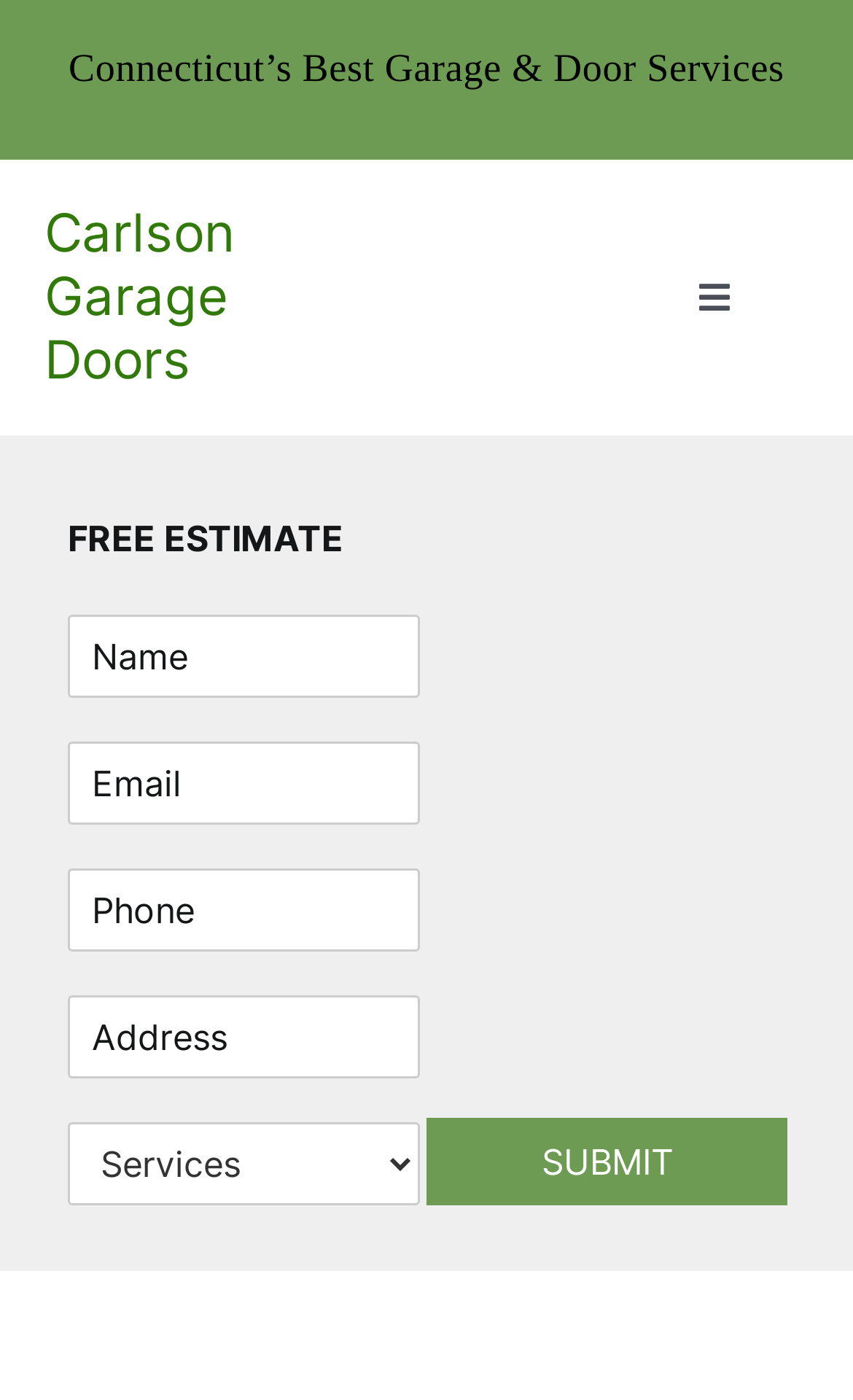Locate the headline of the webpage and generate its content.

Enhance Natural Light With Garage Door Windows